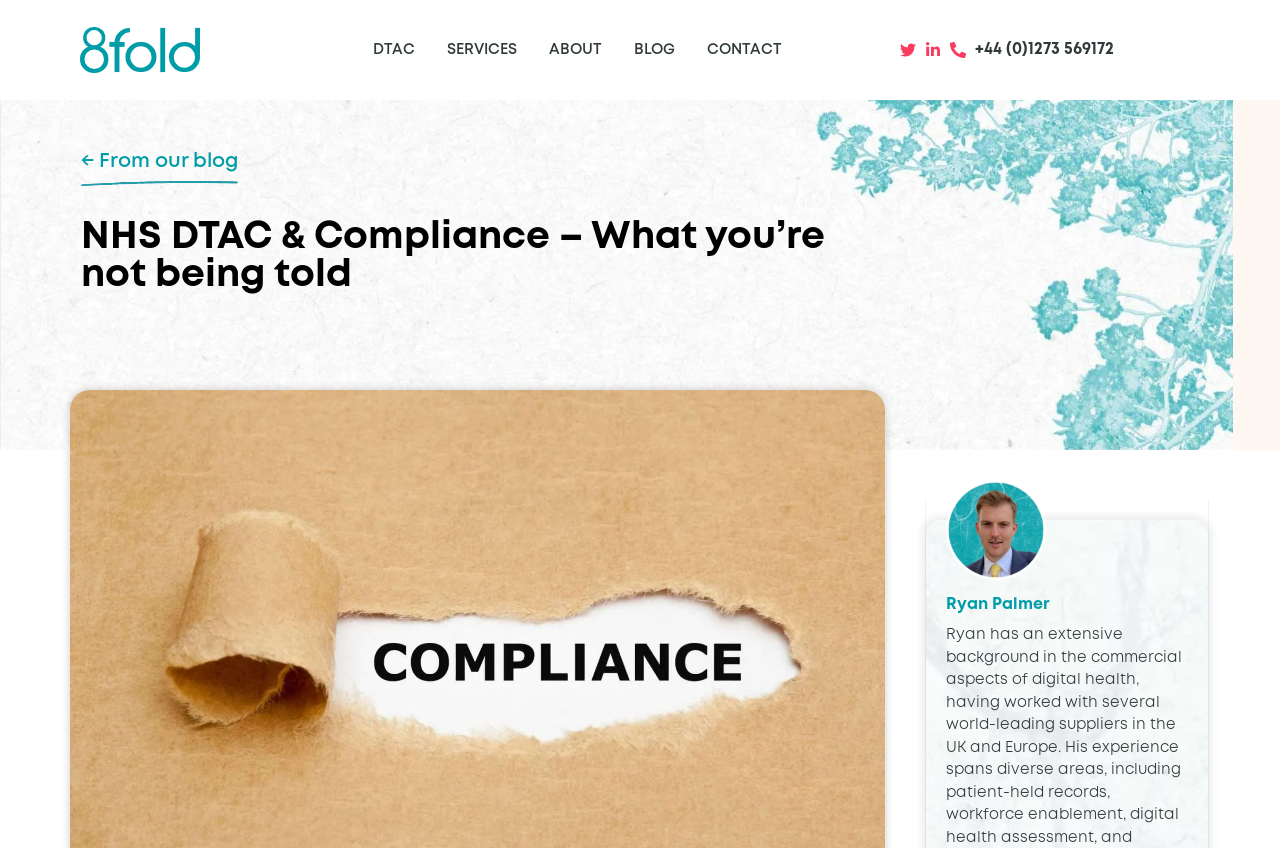How many main navigation links are there?
Based on the screenshot, answer the question with a single word or phrase.

5